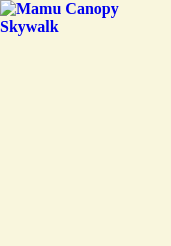Please provide a detailed answer to the question below by examining the image:
What is the purpose of the elevated walkways in the Mamu Canopy Skywalk?

According to the caption, visitors to the Mamu Canopy Skywalk can stroll along elevated walkways that provide stunning views of the surrounding landscape. This implies that the primary purpose of the elevated walkways is to offer visitors a unique and breathtaking perspective of the rainforest.